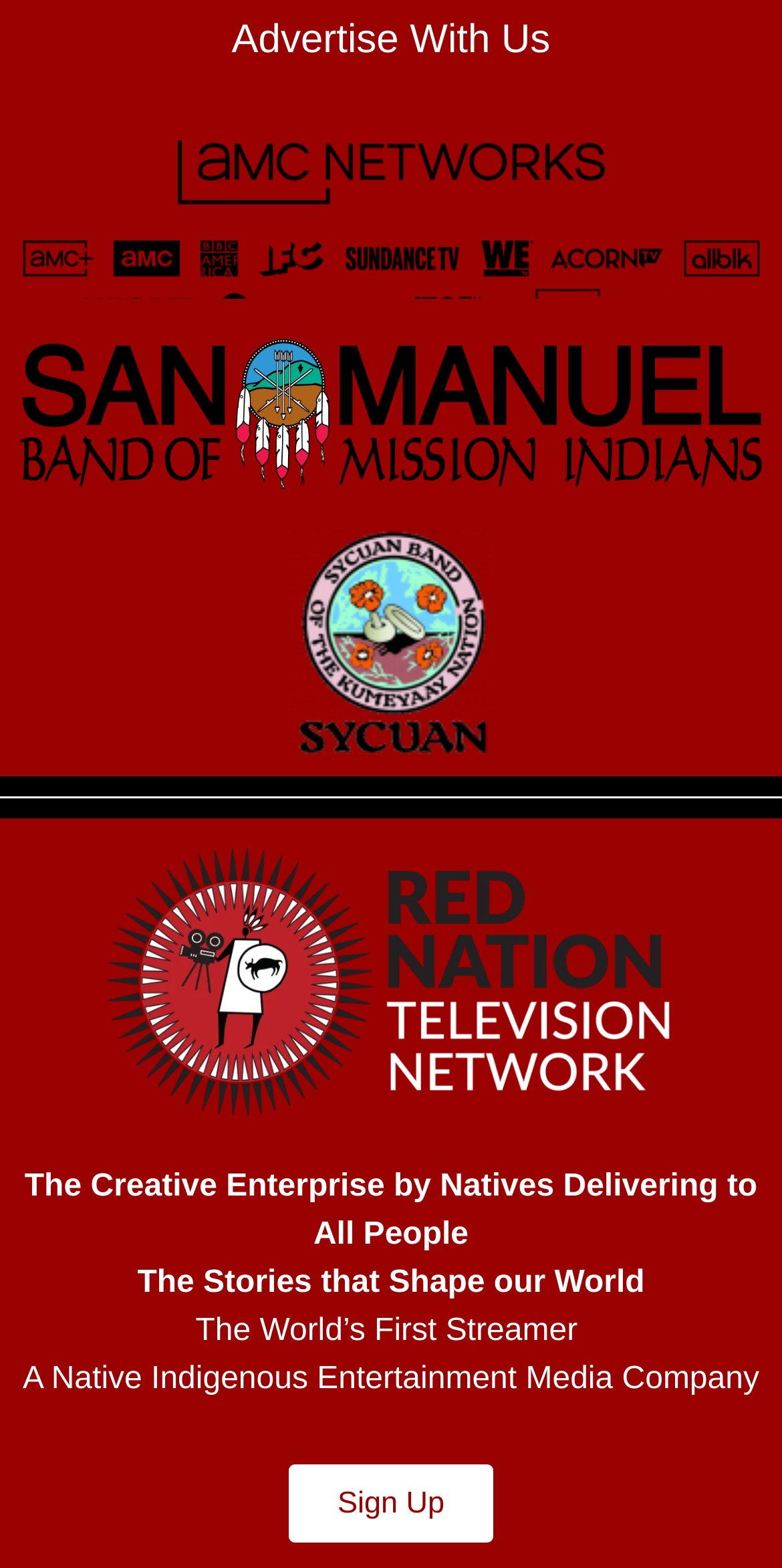How many links are there on the webpage?
Your answer should be a single word or phrase derived from the screenshot.

3